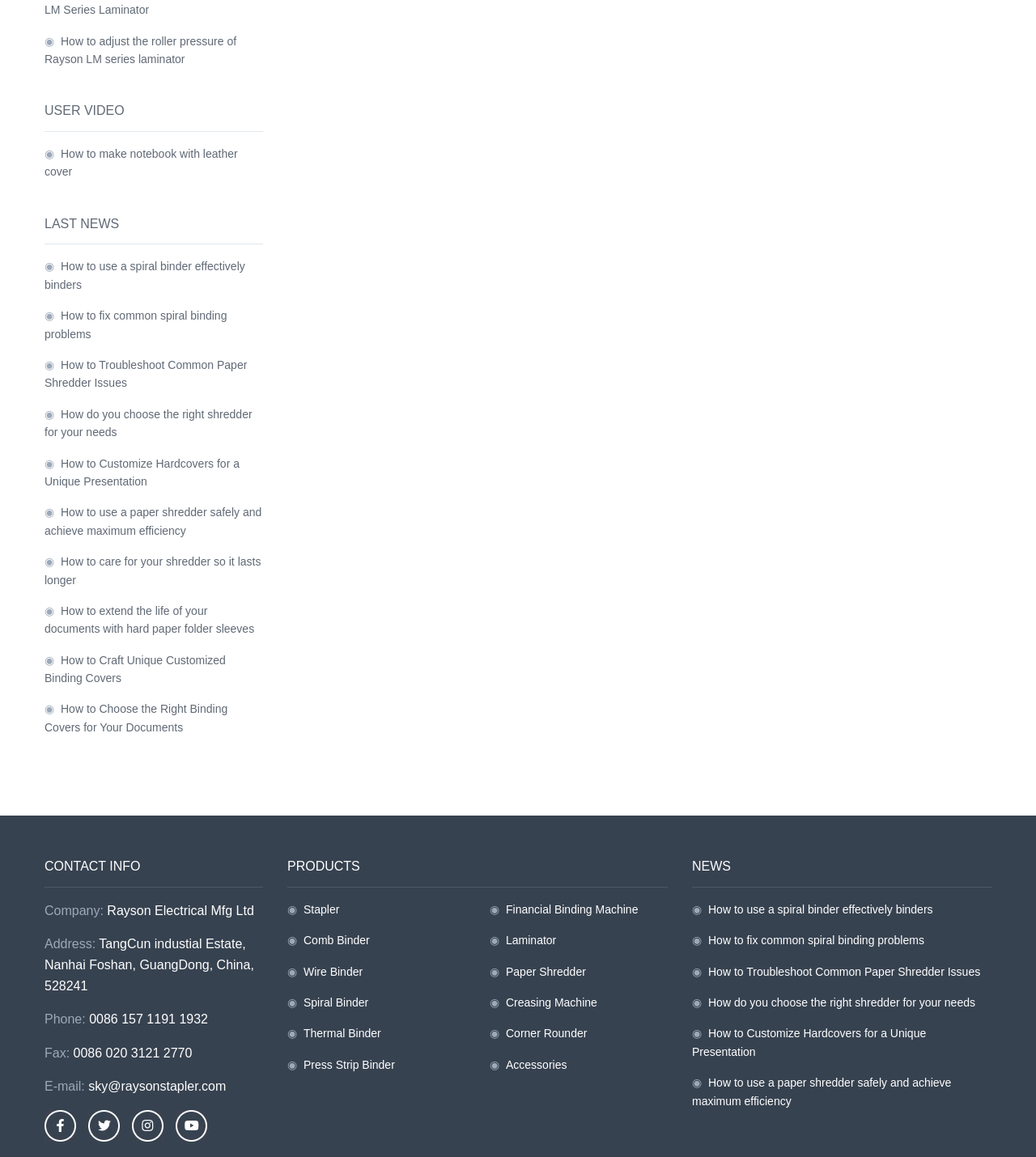How many social media links are there?
Analyze the image and deliver a detailed answer to the question.

I counted the number of social media links by looking at the bottom of the webpage, where I found links to Facebook, Twitter, Instagram, and Youtube, which are four in total.